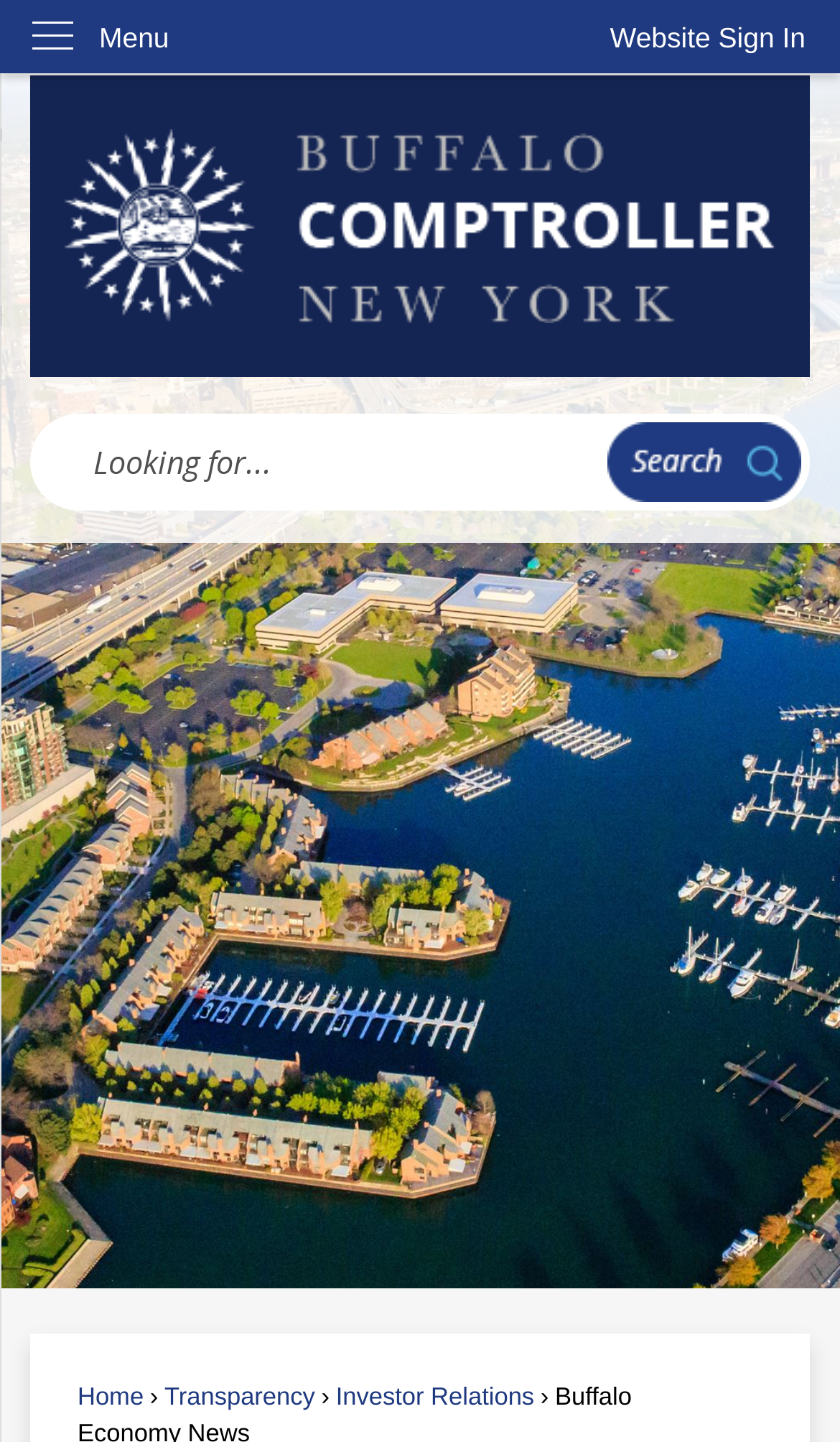Extract the bounding box coordinates for the HTML element that matches this description: "Skip to Main Content". The coordinates should be four float numbers between 0 and 1, i.e., [left, top, right, bottom].

[0.0, 0.0, 0.042, 0.024]